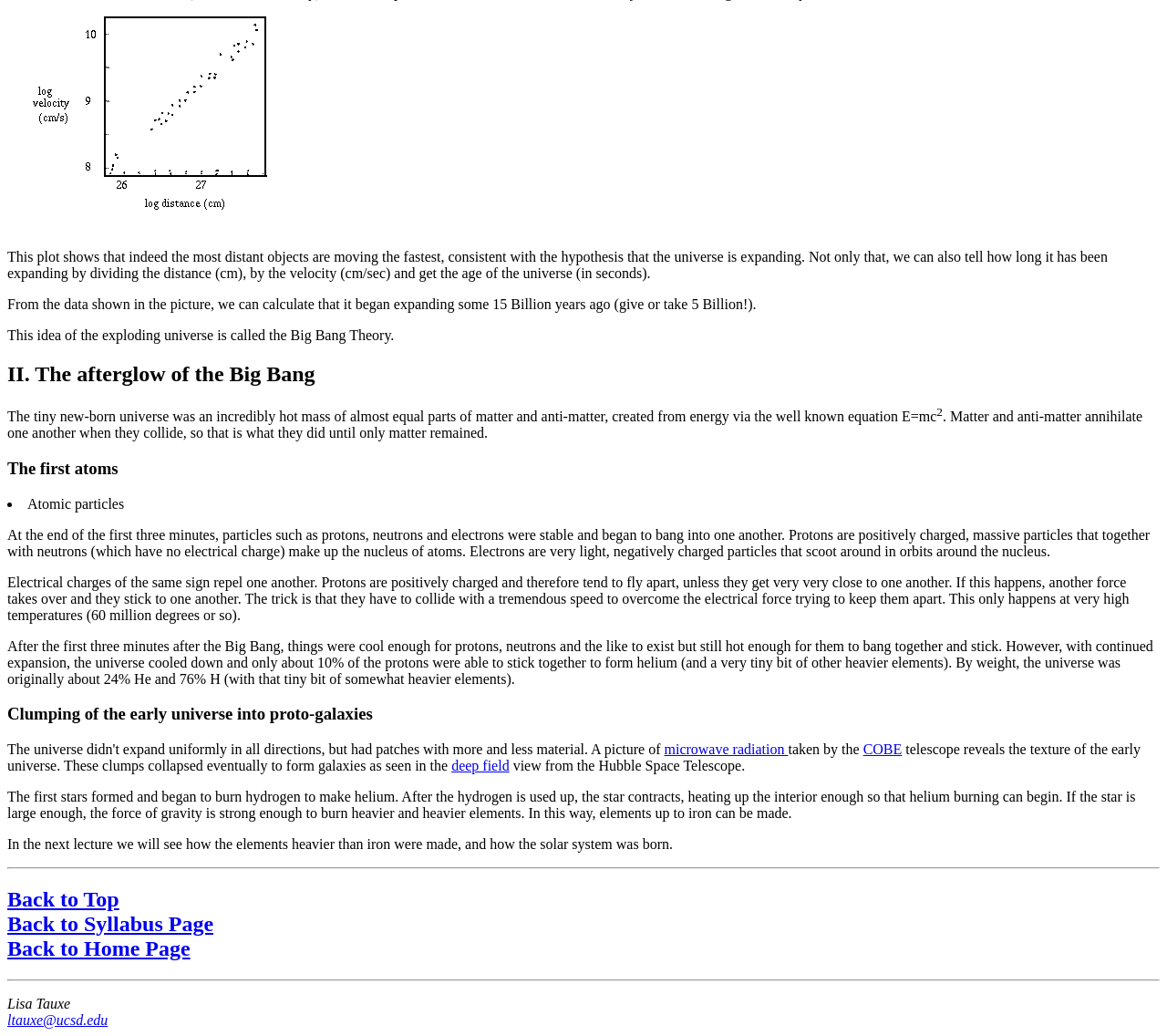Who is the author of this webpage?
Look at the image and answer with only one word or phrase.

Lisa Tauxe